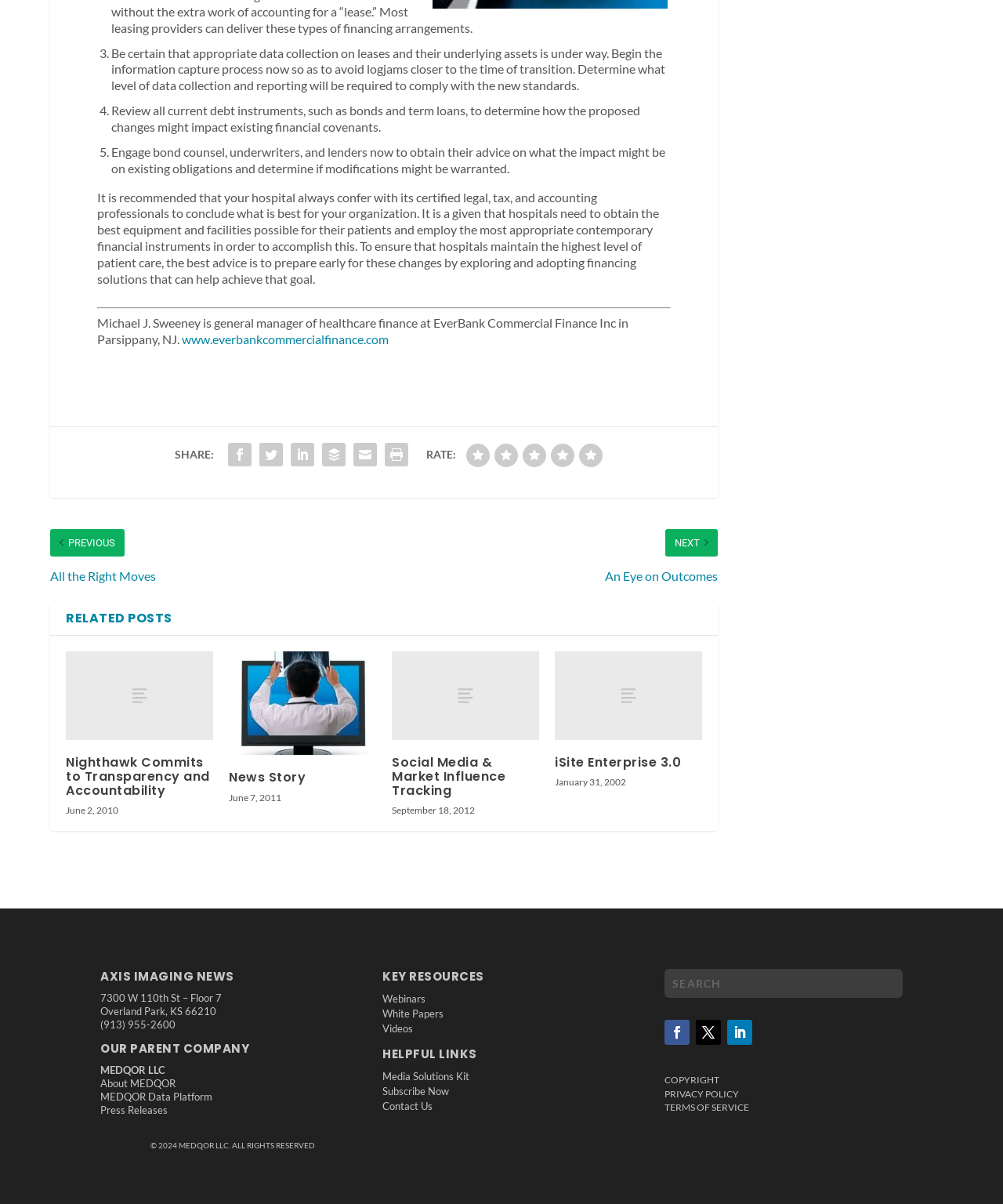What are the 'RELATED POSTS'?
Answer the question with a thorough and detailed explanation.

The 'RELATED POSTS' section contains links to other articles, such as 'Nighthawk Commits to Transparency and Accountability' and 'News Story', which suggests that these are related articles or posts.